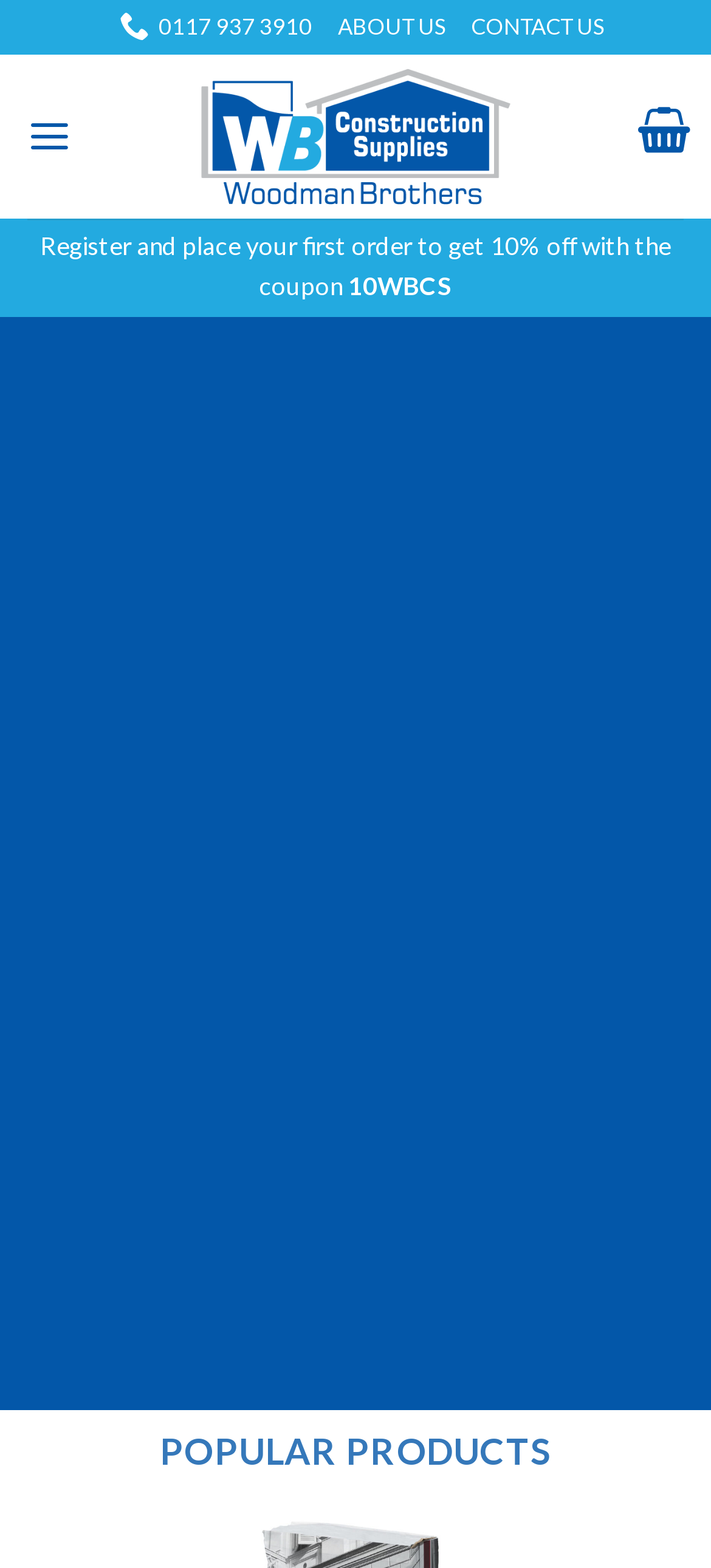Bounding box coordinates are specified in the format (top-left x, top-left y, bottom-right x, bottom-right y). All values are floating point numbers bounded between 0 and 1. Please provide the bounding box coordinate of the region this sentence describes: 0117 937 3910

[0.169, 0.0, 0.439, 0.034]